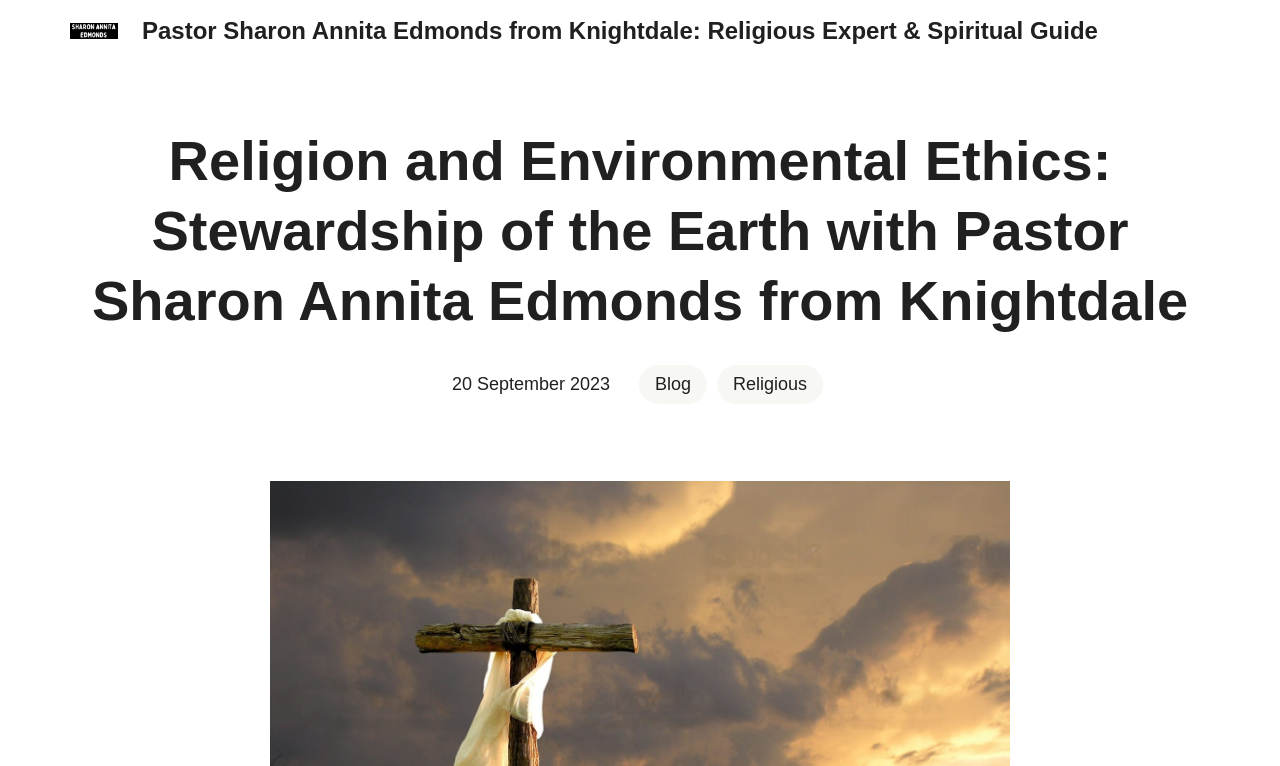Find the bounding box coordinates for the UI element whose description is: "Religious". The coordinates should be four float numbers between 0 and 1, in the format [left, top, right, bottom].

[0.56, 0.477, 0.643, 0.527]